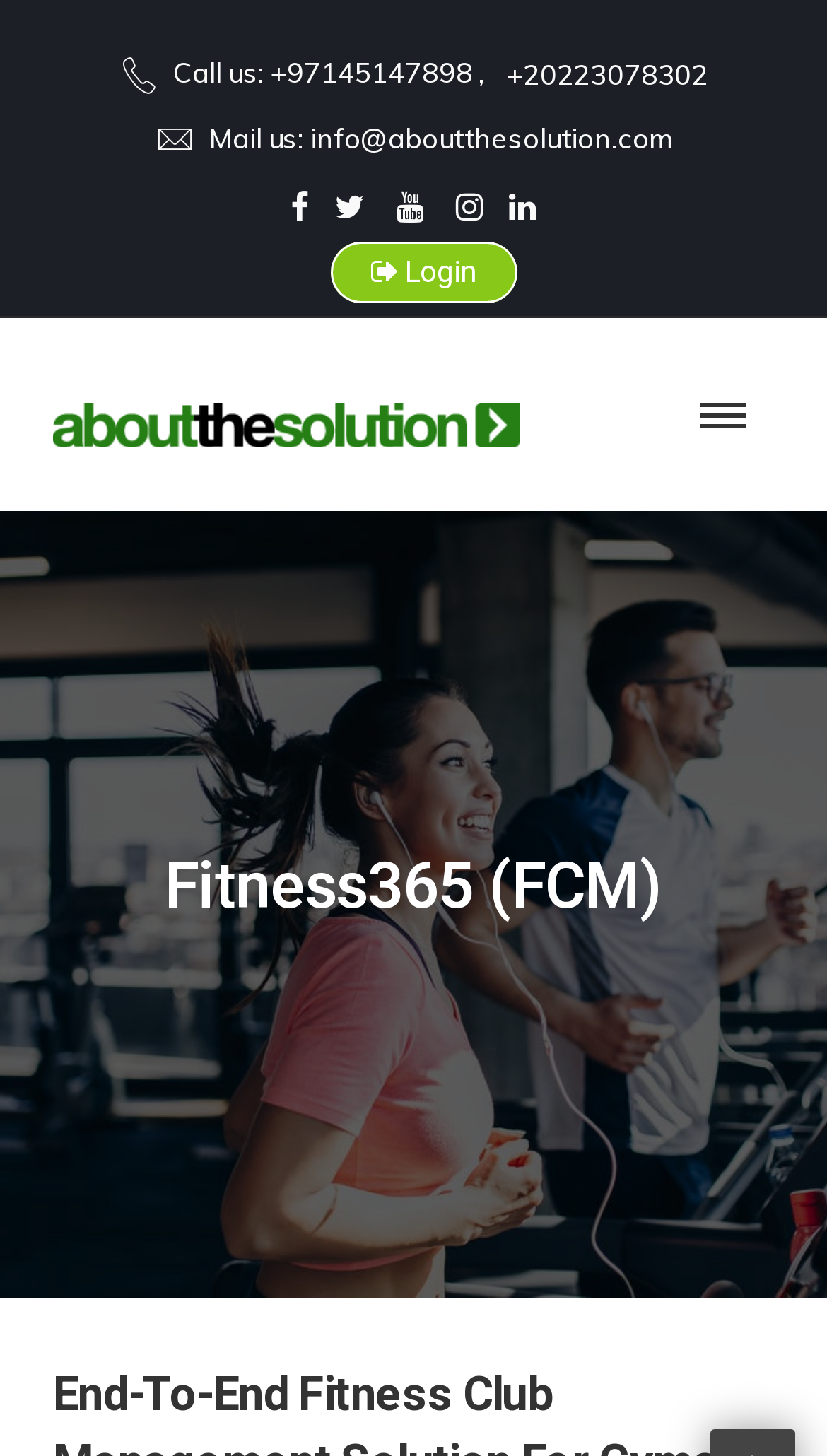How many phone numbers are provided? Based on the image, give a response in one word or a short phrase.

2